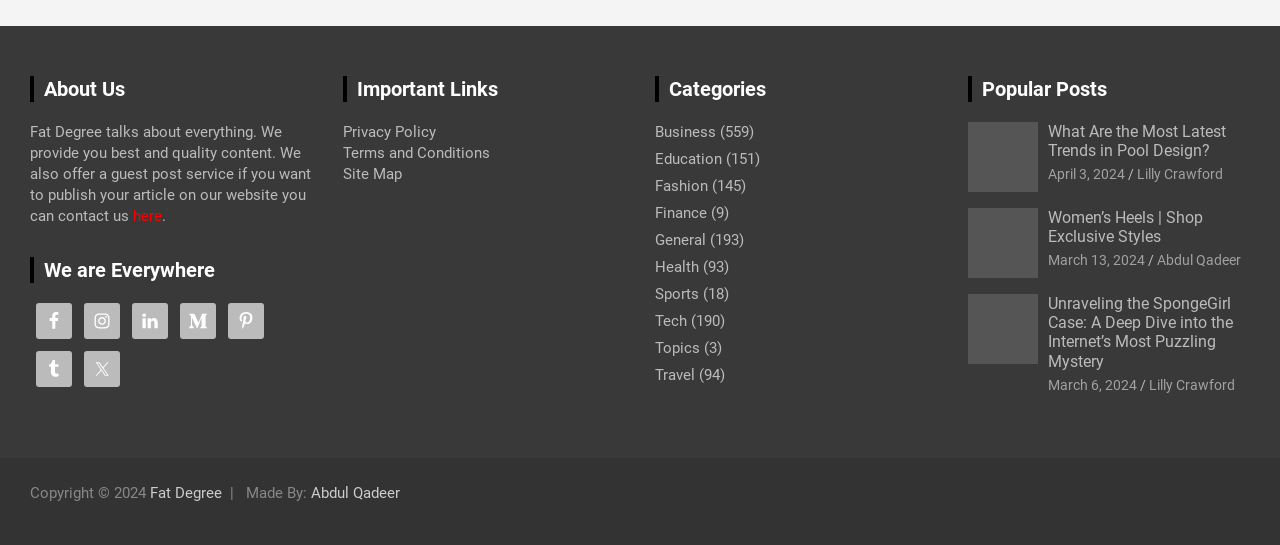Could you determine the bounding box coordinates of the clickable element to complete the instruction: "Explore the Business category"? Provide the coordinates as four float numbers between 0 and 1, i.e., [left, top, right, bottom].

[0.512, 0.226, 0.559, 0.259]